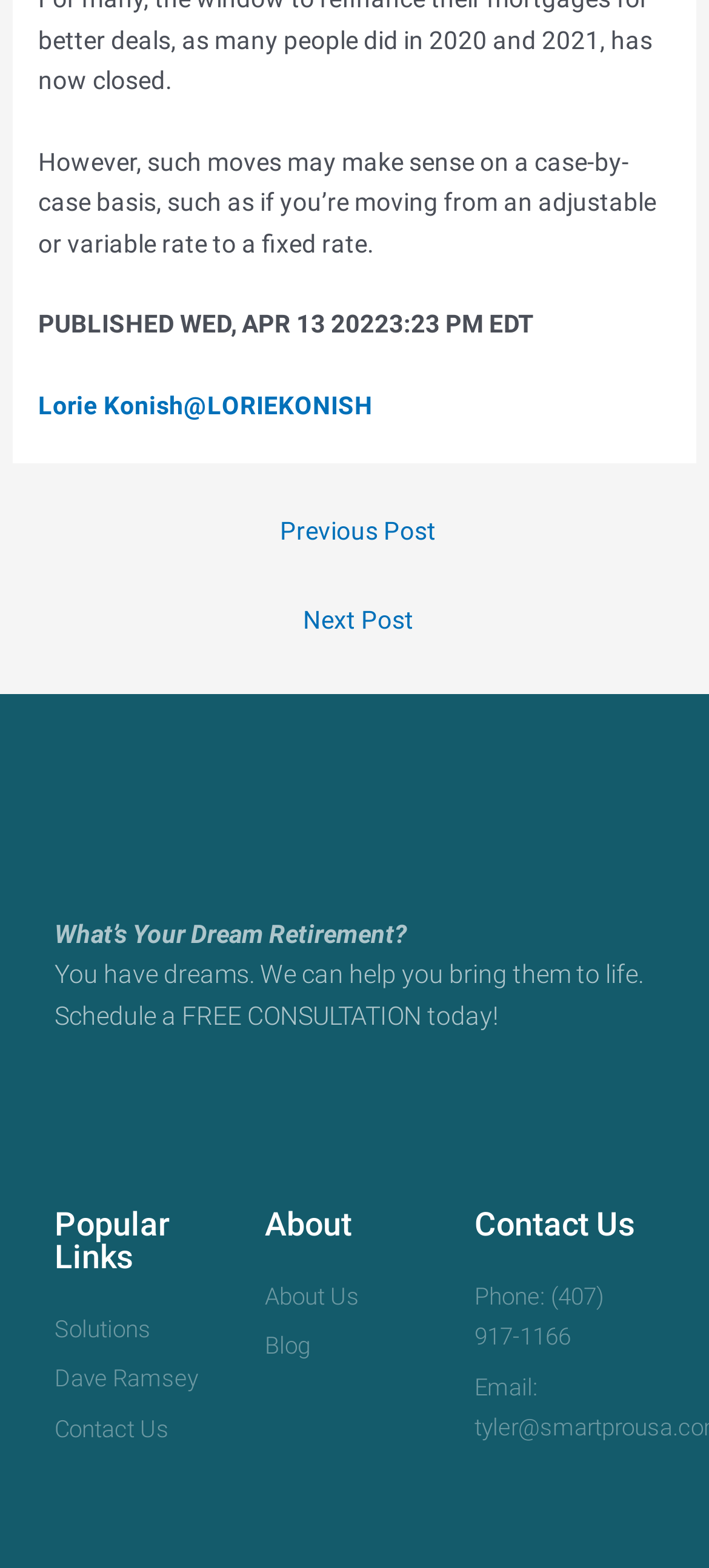Please give a one-word or short phrase response to the following question: 
Who is the author of the article?

Lorie Konish